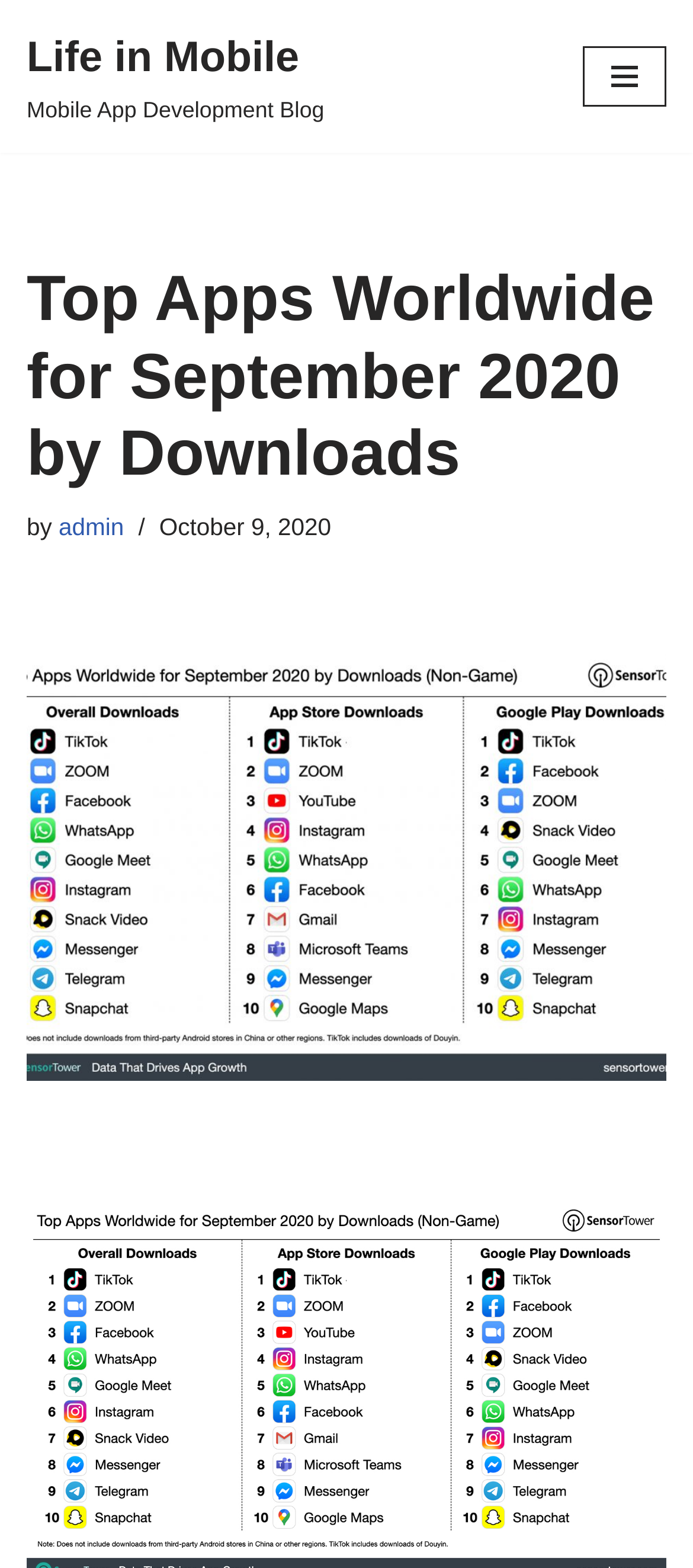What is the purpose of the button?
Please provide an in-depth and detailed response to the question.

I found the answer by looking at the button element which has a description 'Navigation Menu'.